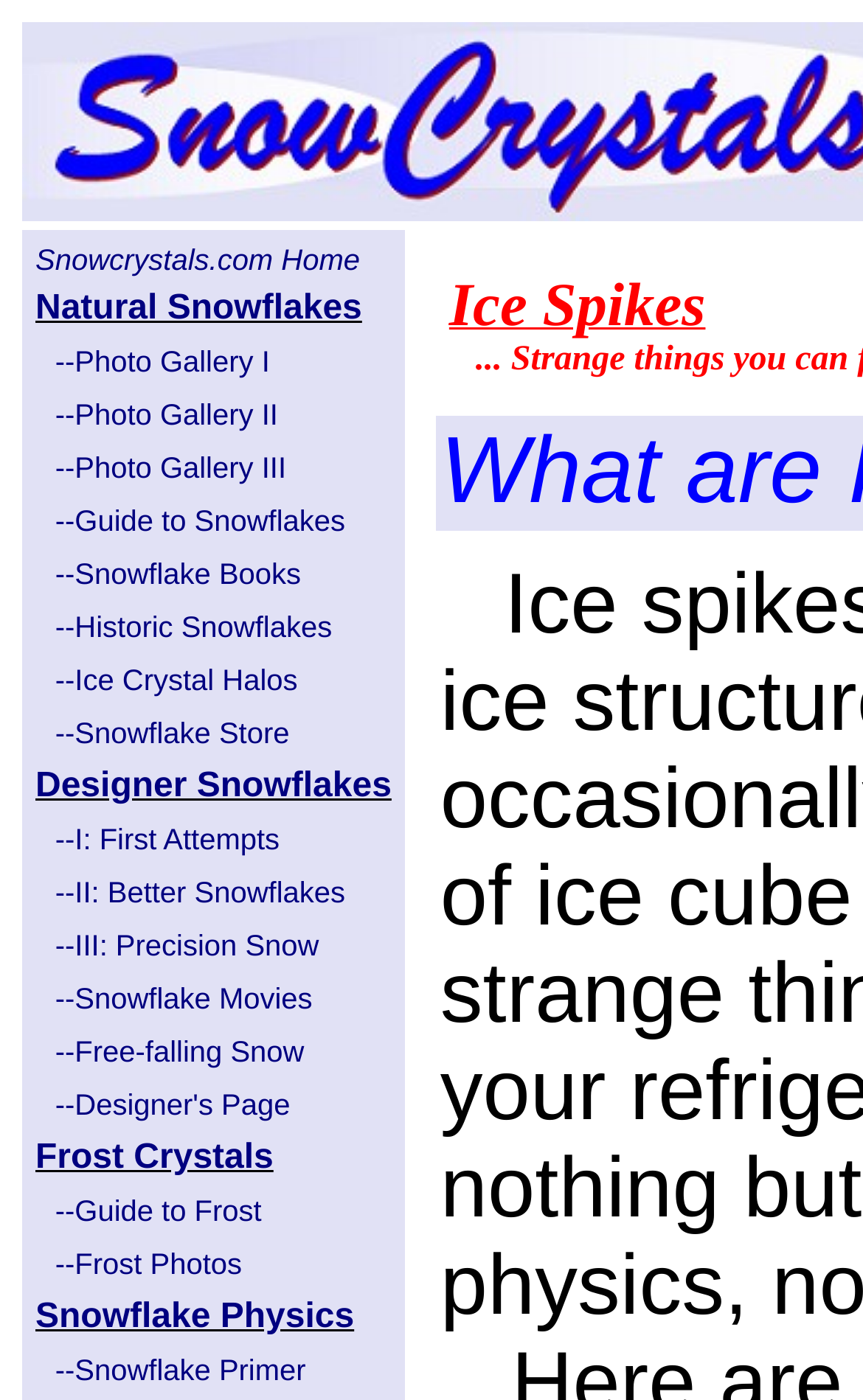Find the bounding box coordinates of the element to click in order to complete the given instruction: "learn about Snowflake Physics."

[0.036, 0.924, 0.459, 0.959]